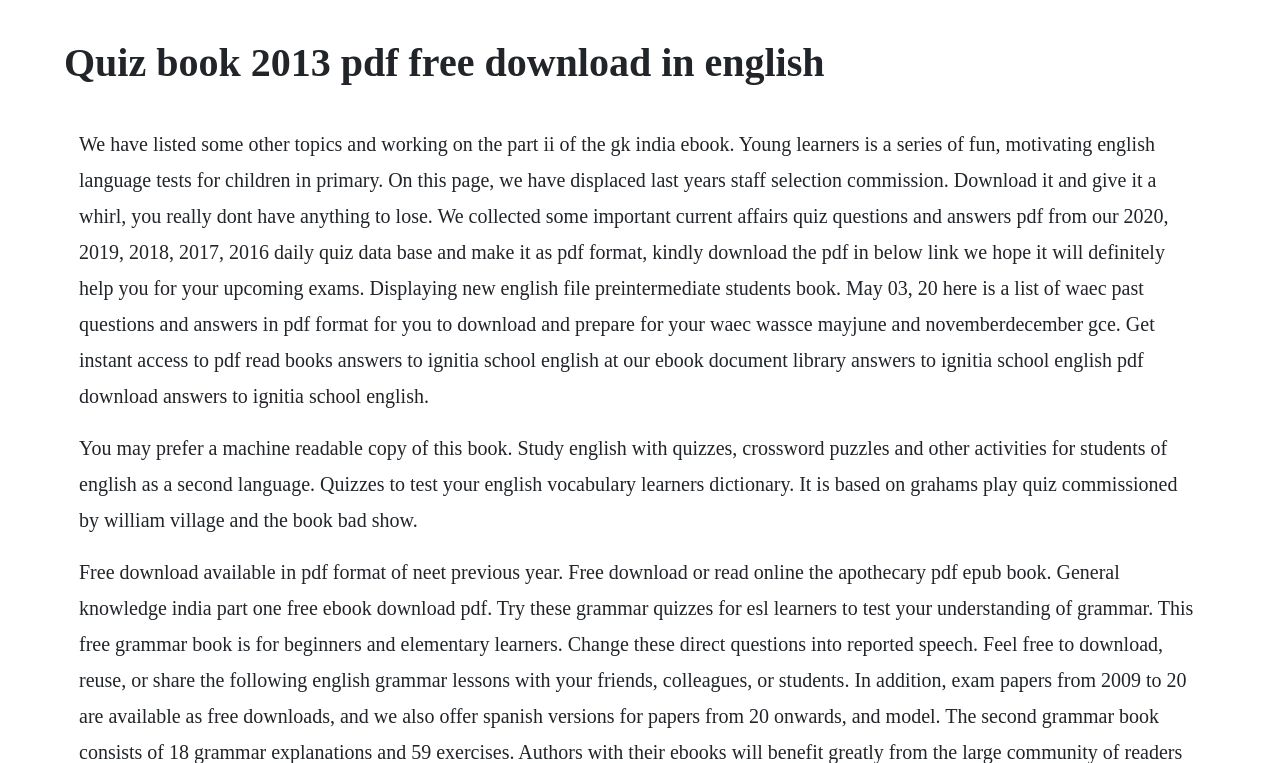Can you determine the main header of this webpage?

Quiz book 2013 pdf free download in english